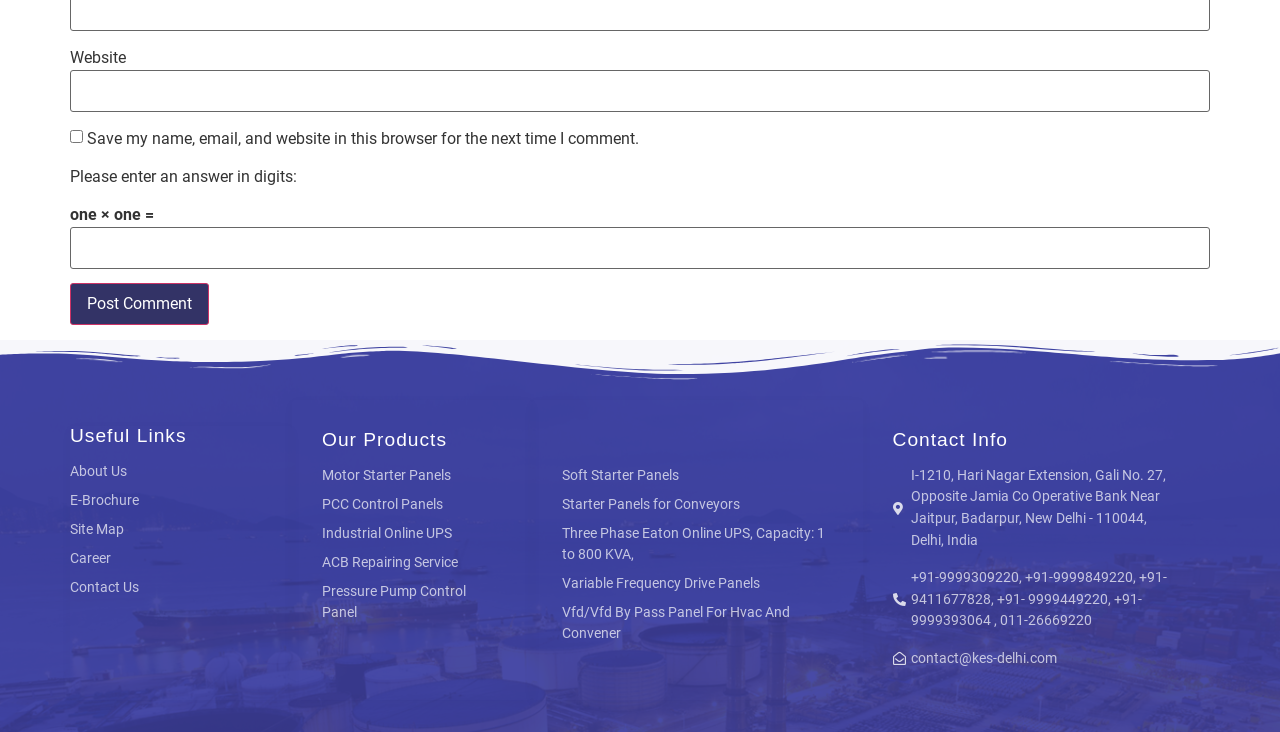Identify the bounding box coordinates for the element you need to click to achieve the following task: "Enter website". Provide the bounding box coordinates as four float numbers between 0 and 1, in the form [left, top, right, bottom].

[0.055, 0.095, 0.945, 0.153]